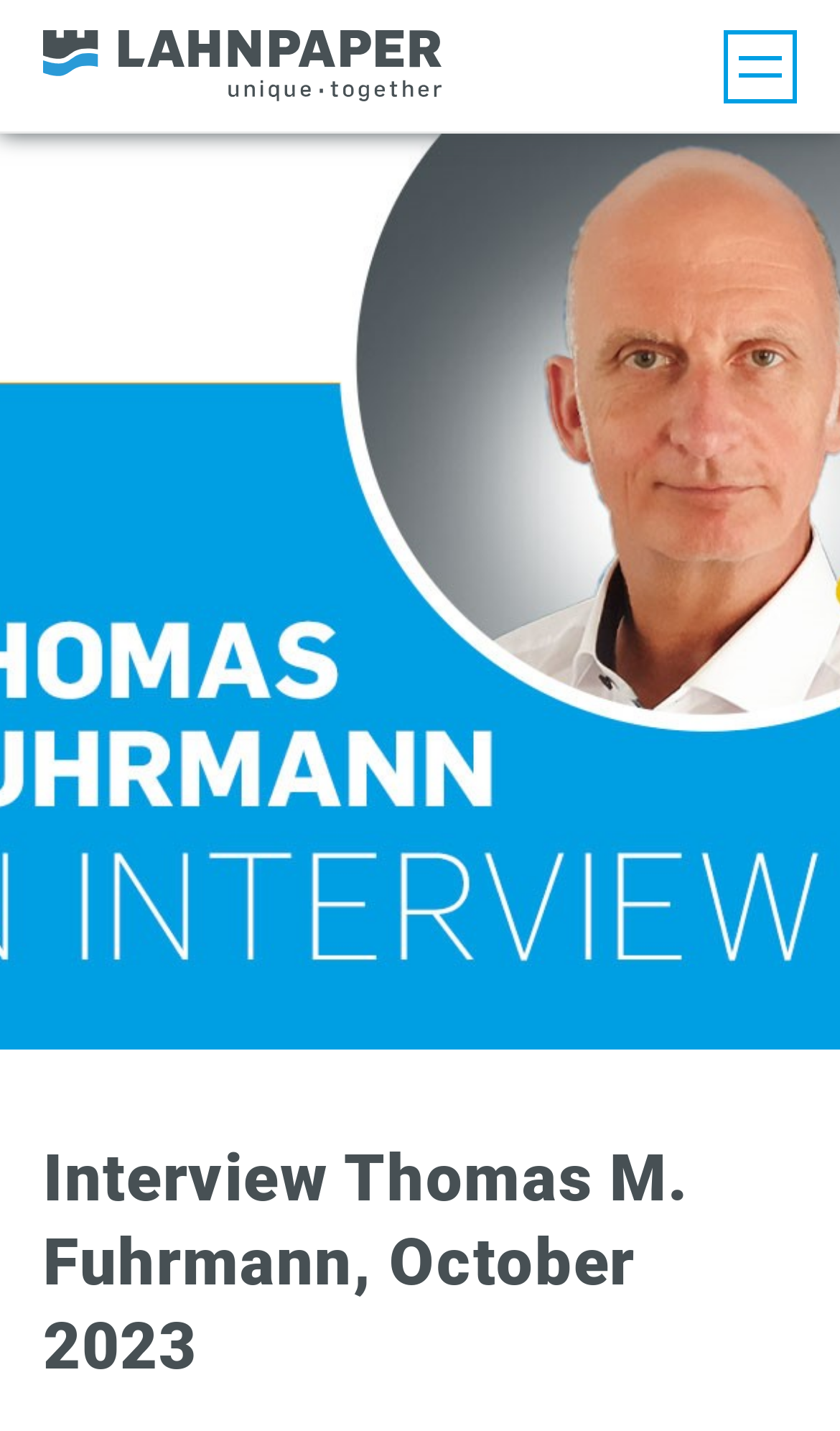From the element description alt="Lahnpaper", predict the bounding box coordinates of the UI element. The coordinates must be specified in the format (top-left x, top-left y, bottom-right x, bottom-right y) and should be within the 0 to 1 range.

[0.051, 0.015, 0.576, 0.077]